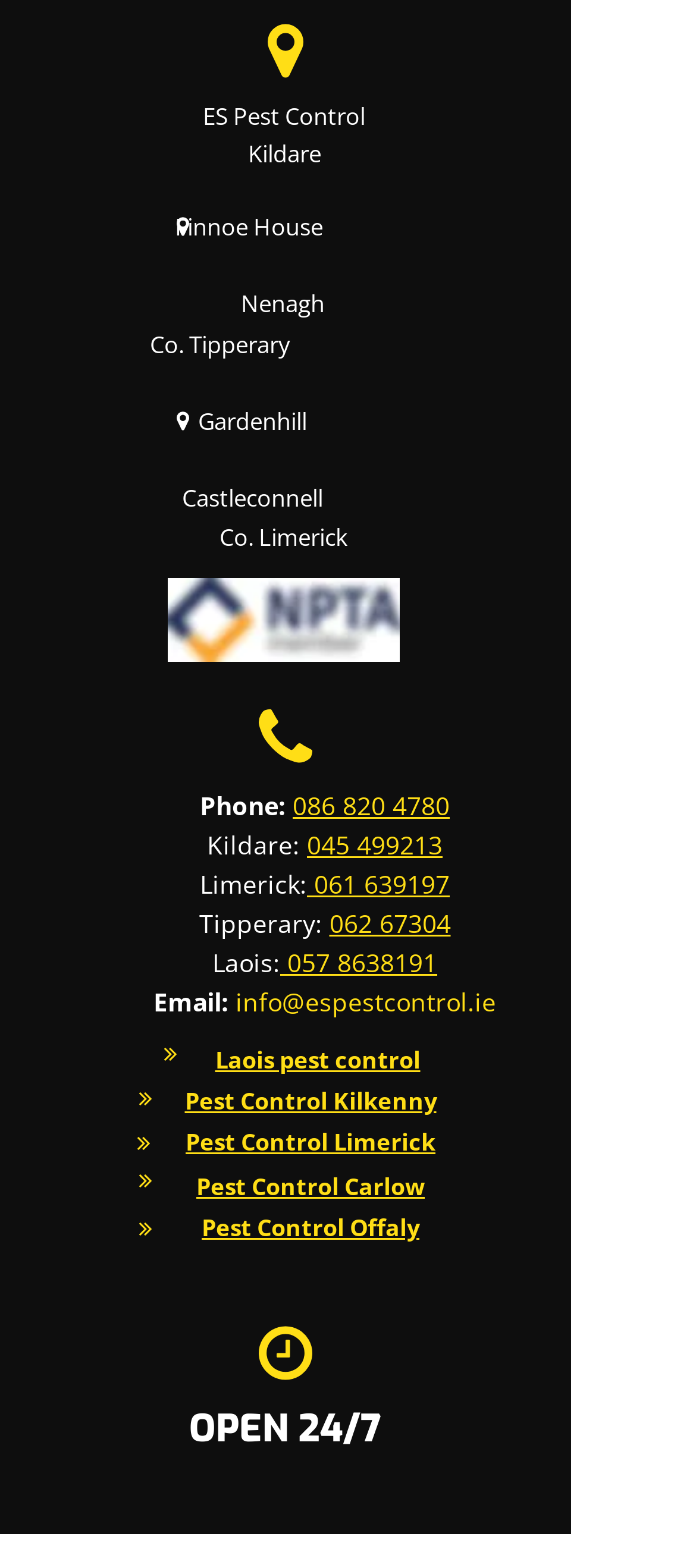Please answer the following query using a single word or phrase: 
What is the email address?

info@espestcontrol.ie